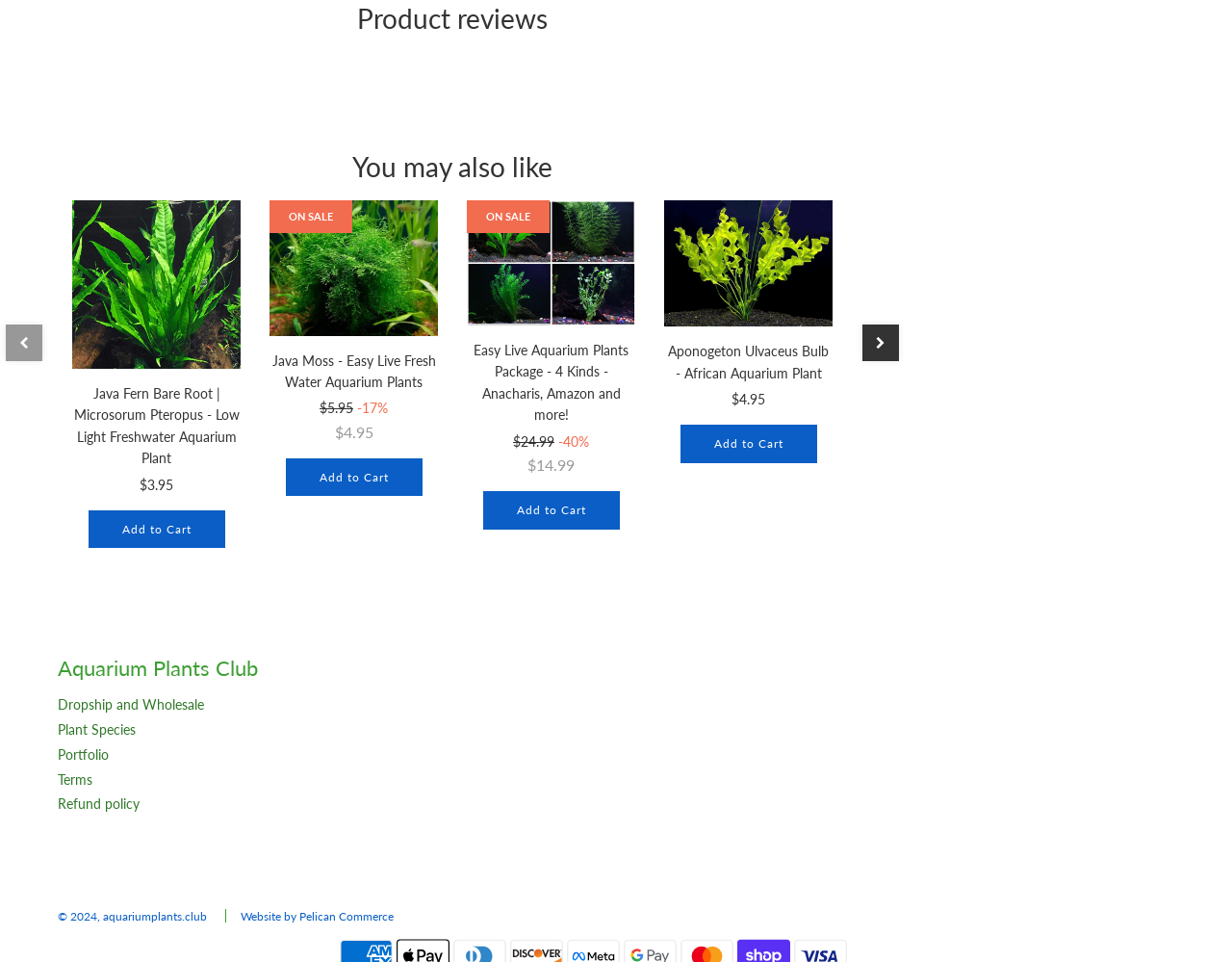Respond with a single word or phrase for the following question: 
What is the price of Java Fern Bare Root?

$3.95